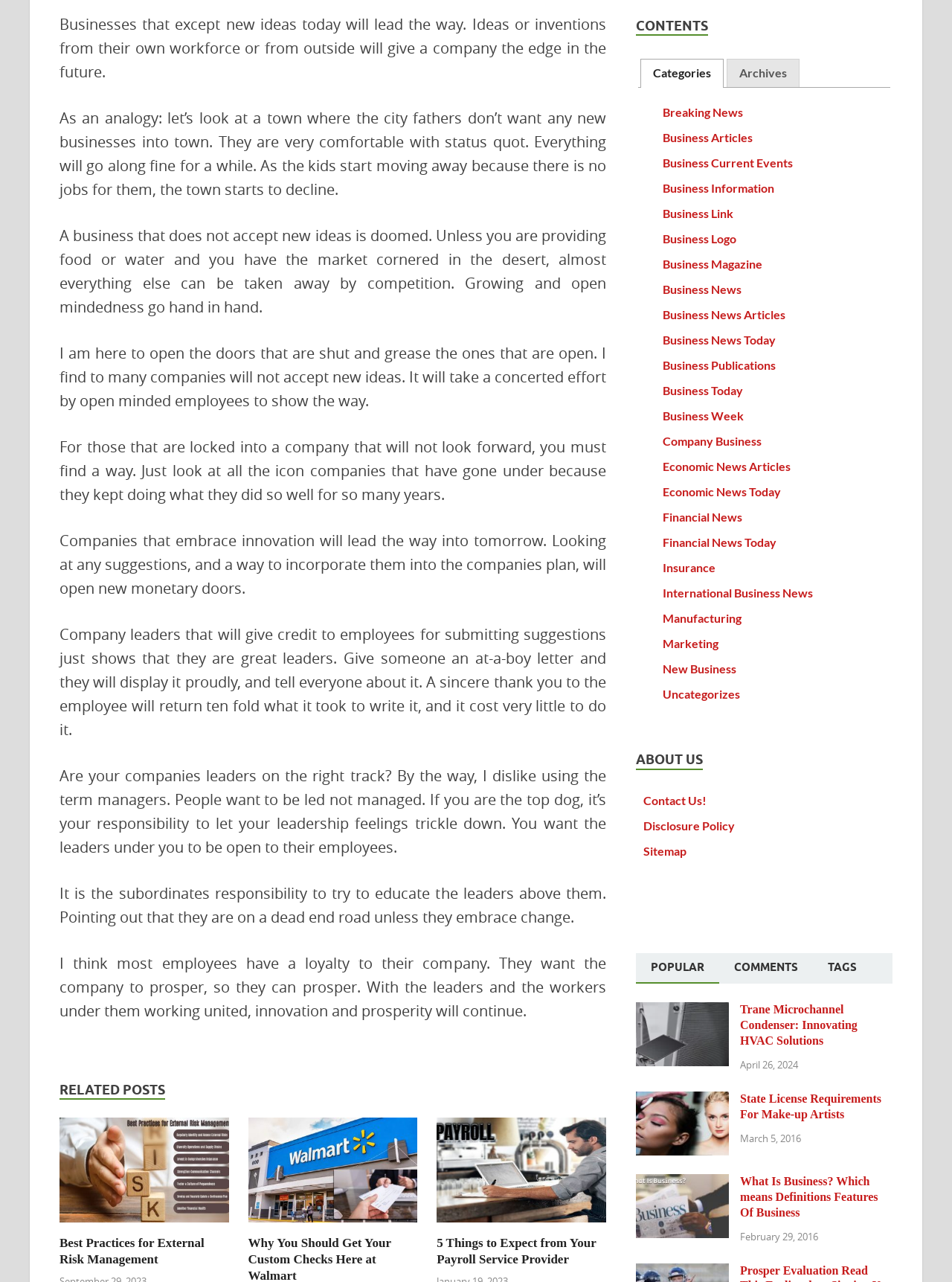Could you specify the bounding box coordinates for the clickable section to complete the following instruction: "Select the 'Archives' tab"?

[0.763, 0.046, 0.84, 0.068]